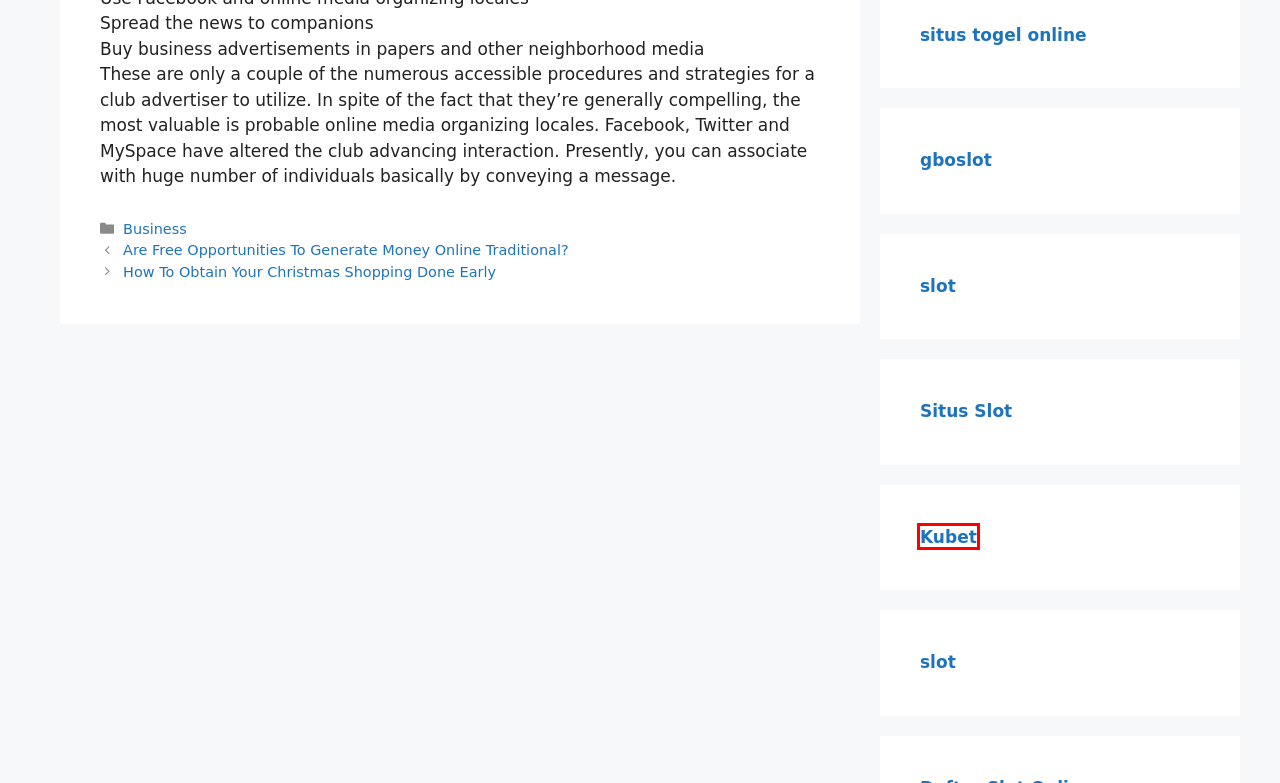You are provided with a screenshot of a webpage where a red rectangle bounding box surrounds an element. Choose the description that best matches the new webpage after clicking the element in the red bounding box. Here are the choices:
A. Are Free Opportunities To Generate Money Online Traditional? – Qiangheng
B. How To Obtain Your Christmas Shopping Done Early – Qiangheng
C. IDEBET > Daftar Situs Gacor Resmi Gampang Maxwin Nomor #1 Di Indonesia
D. Jagoslot88 - Situs Bermain Slot Server Luar Paling Seru Hari Ini
E. My Blog – My WordPress Blog
F. Daftar 10 Bandar Togel Online Terpercaya dan Terlengkap di Indonesia
G. Daftar Situs Judi Slot Online Terpercaya Dan Judi Online Terbaik
H. Asia99 👾 Cá Cược Thể Thao & Casino trực tuyến số 1 Châu Á 2024

H